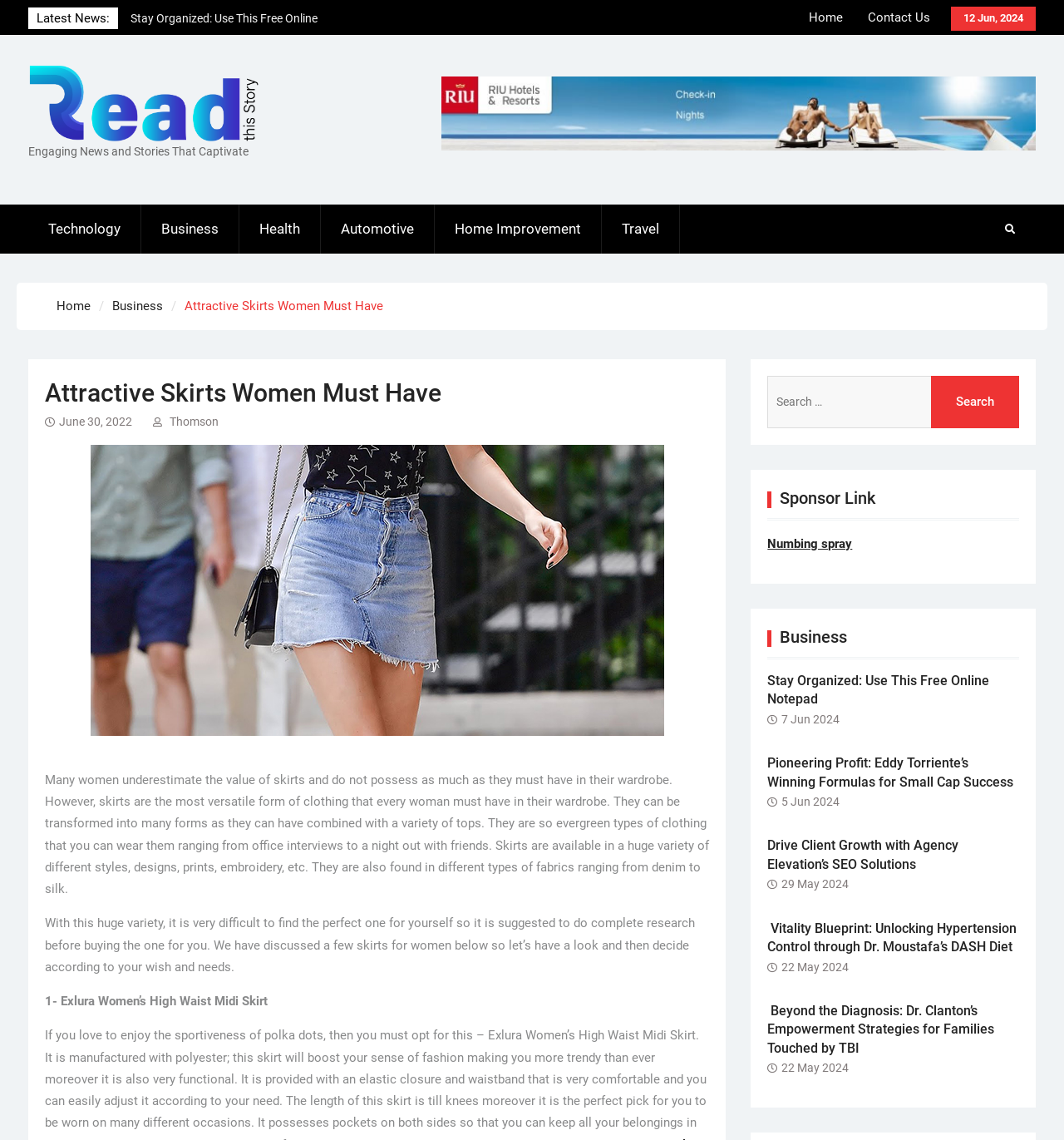Find and indicate the bounding box coordinates of the region you should select to follow the given instruction: "Click on the 'Home' link".

[0.748, 0.0, 0.804, 0.031]